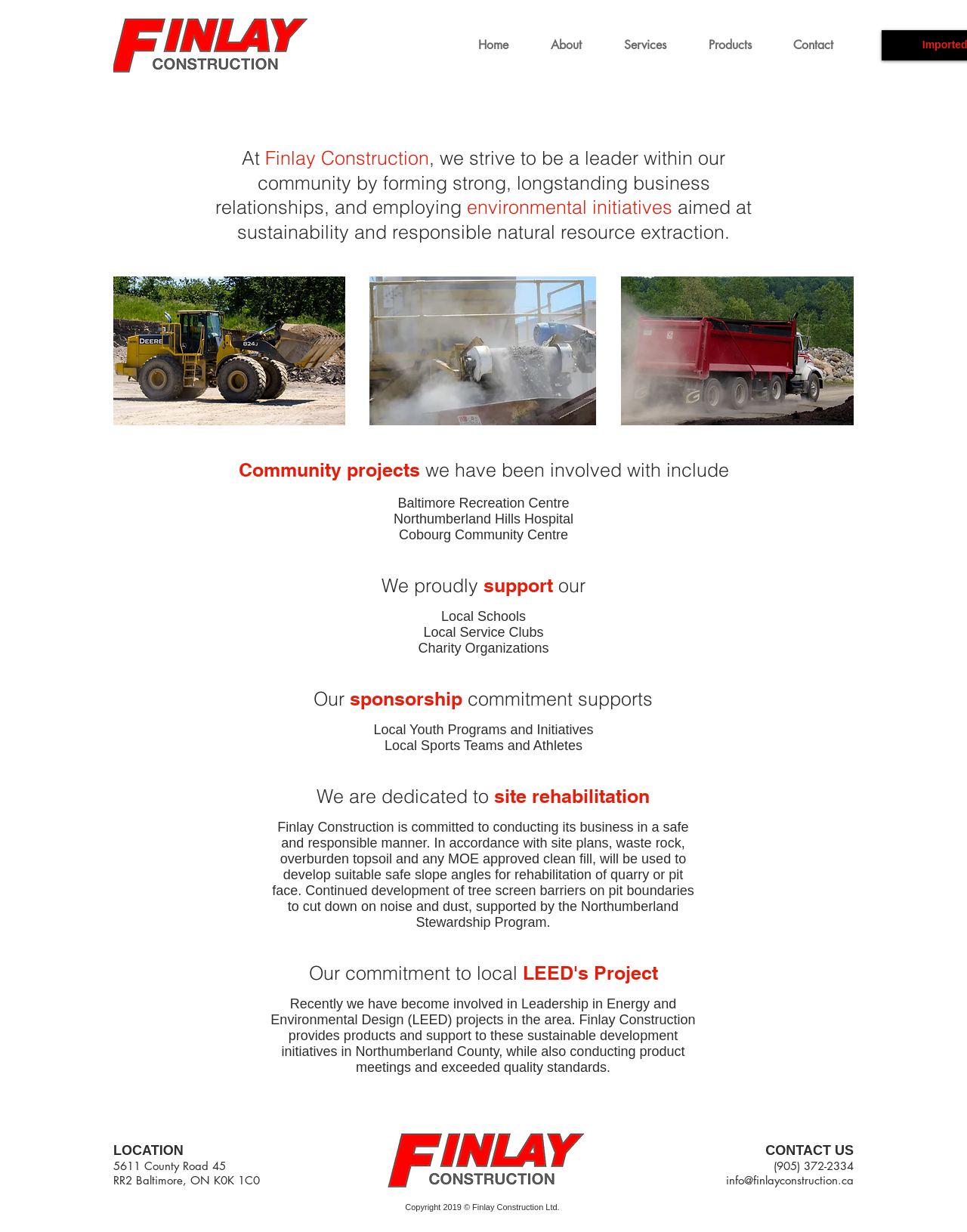What is the company name?
Look at the image and answer the question using a single word or phrase.

Finlay Construction